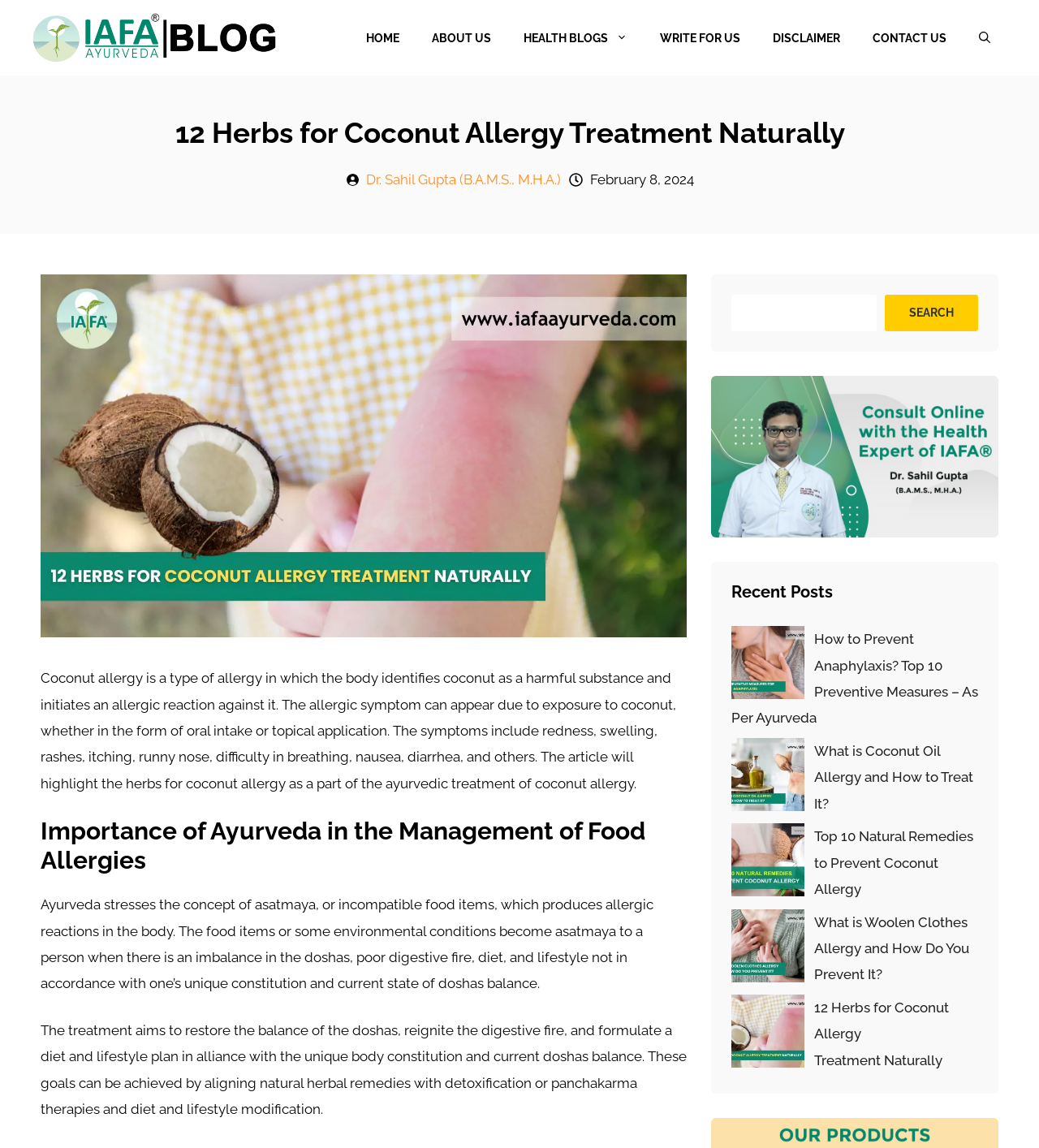Locate the bounding box for the described UI element: "Write For Us". Ensure the coordinates are four float numbers between 0 and 1, formatted as [left, top, right, bottom].

[0.62, 0.012, 0.728, 0.054]